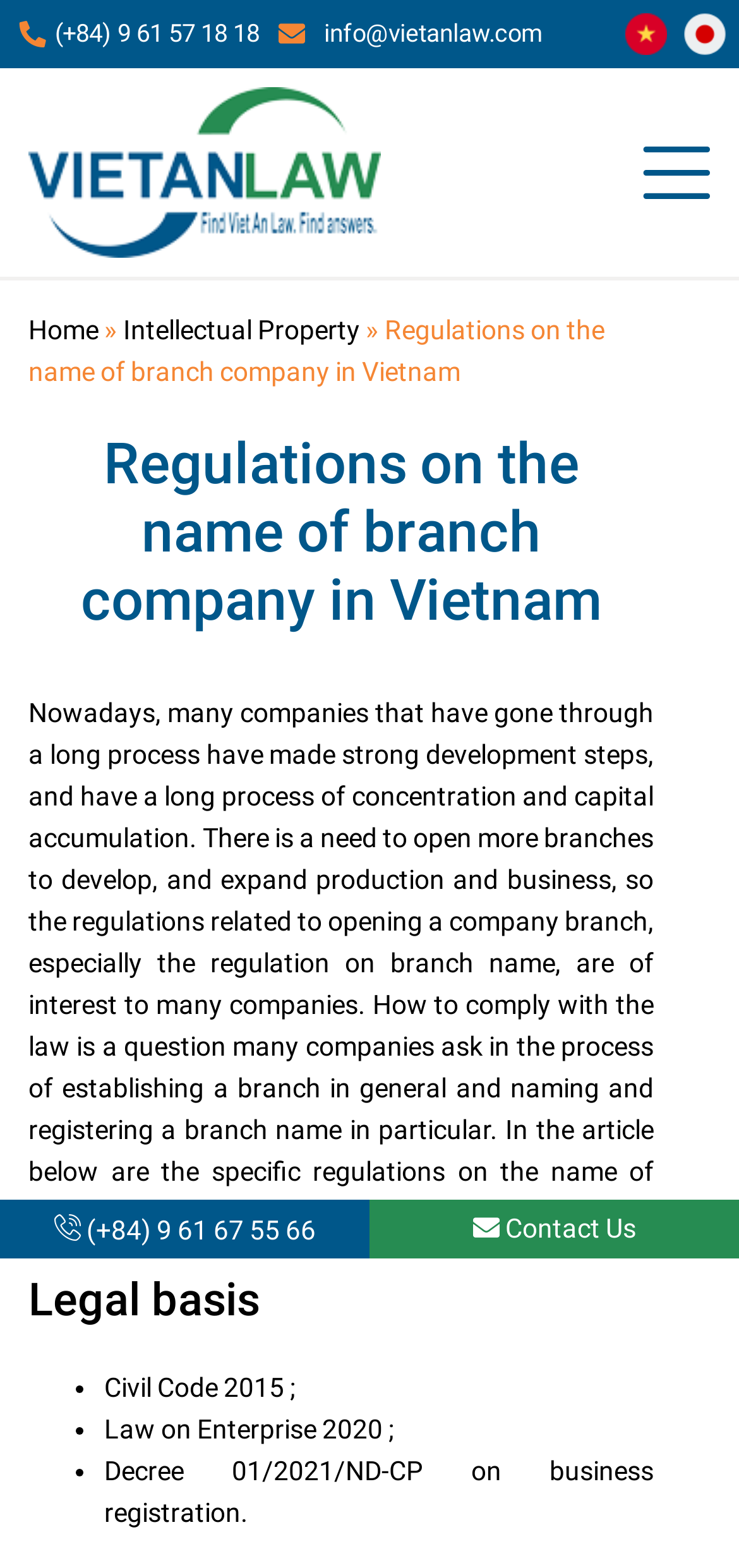Find the coordinates for the bounding box of the element with this description: "Công ty Luật Việt An".

[0.841, 0.006, 0.908, 0.037]